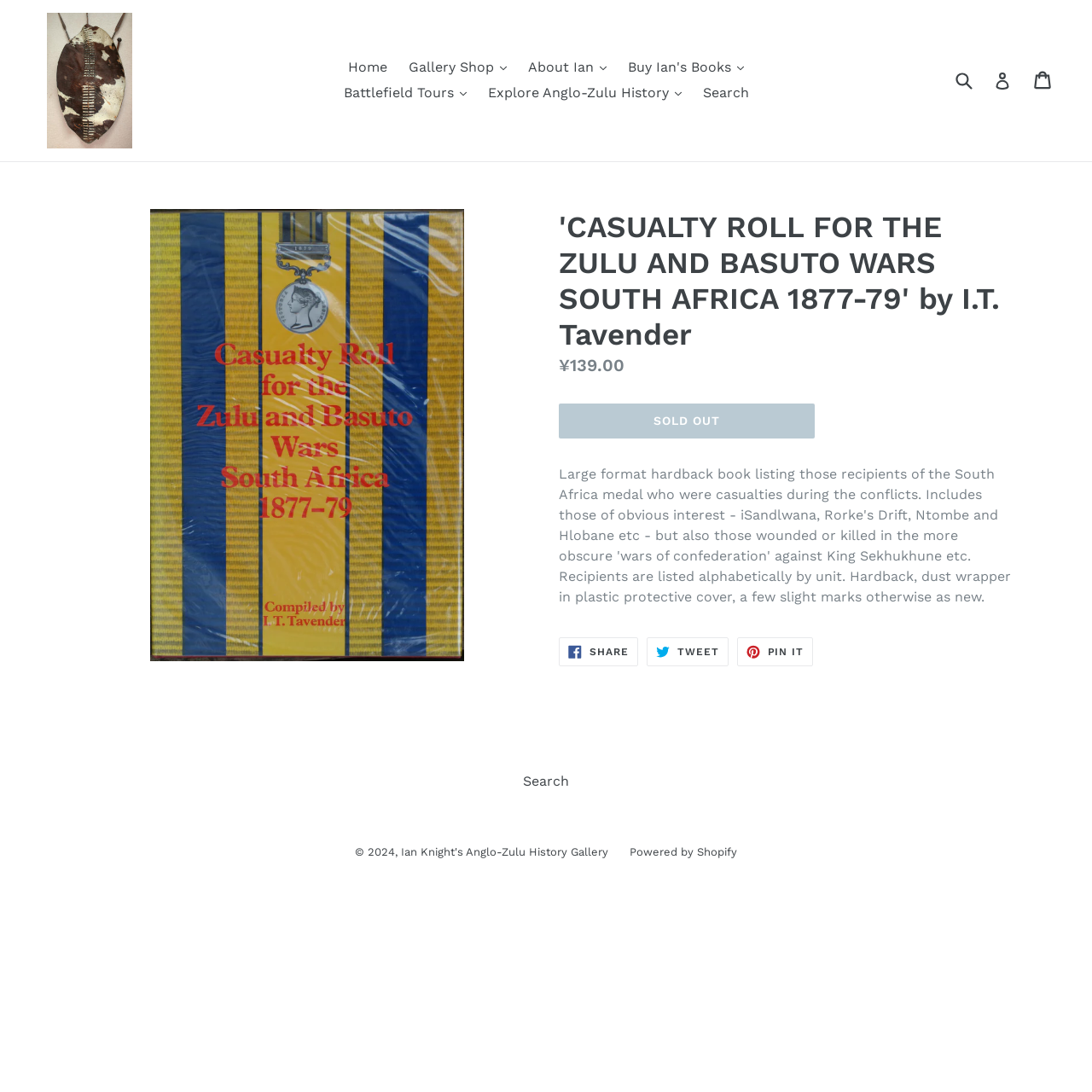Show the bounding box coordinates for the element that needs to be clicked to execute the following instruction: "Share on Facebook". Provide the coordinates in the form of four float numbers between 0 and 1, i.e., [left, top, right, bottom].

[0.512, 0.584, 0.584, 0.611]